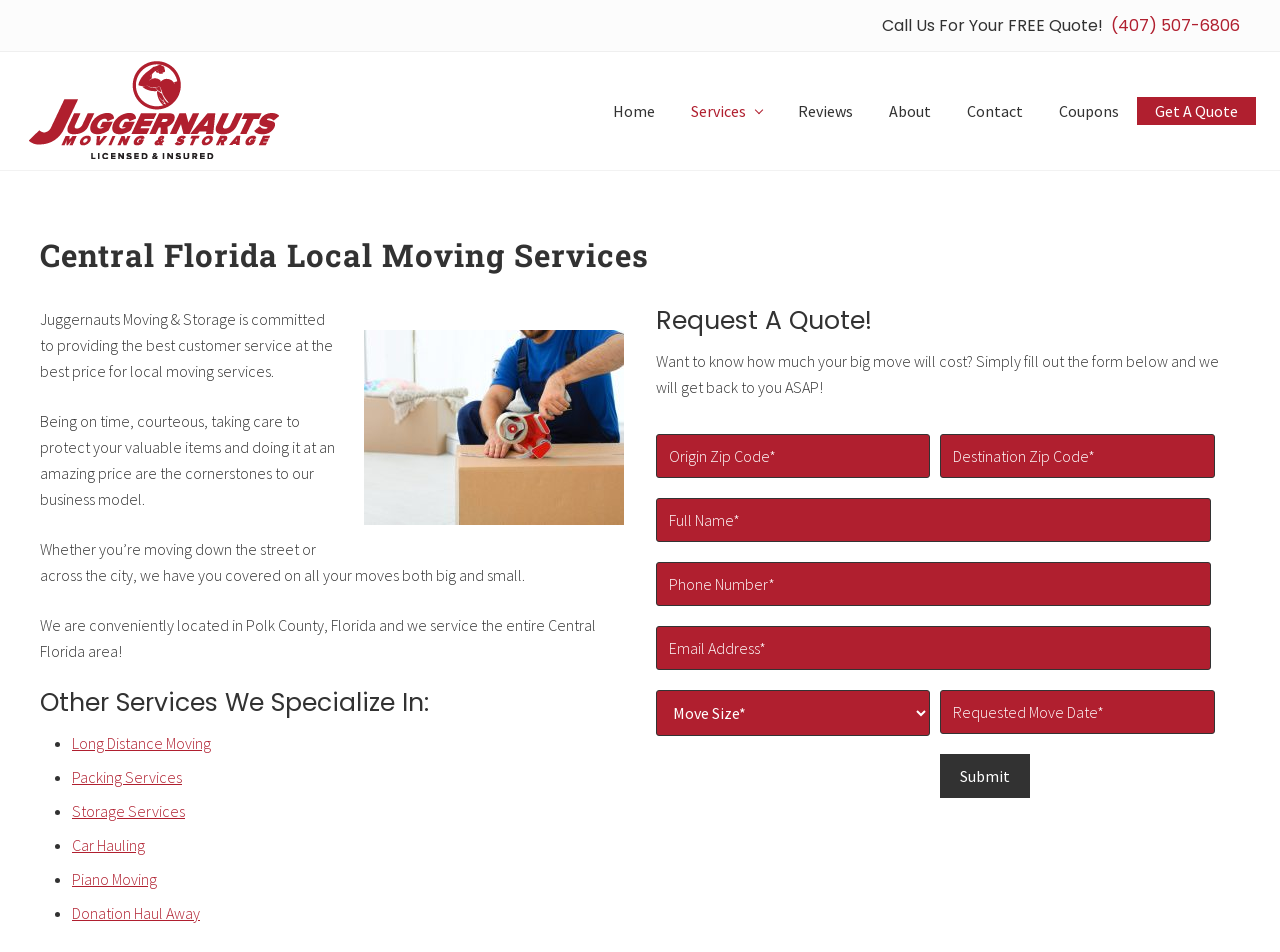Determine the bounding box coordinates for the clickable element to execute this instruction: "Call the phone number". Provide the coordinates as four float numbers between 0 and 1, i.e., [left, top, right, bottom].

[0.868, 0.015, 0.969, 0.039]